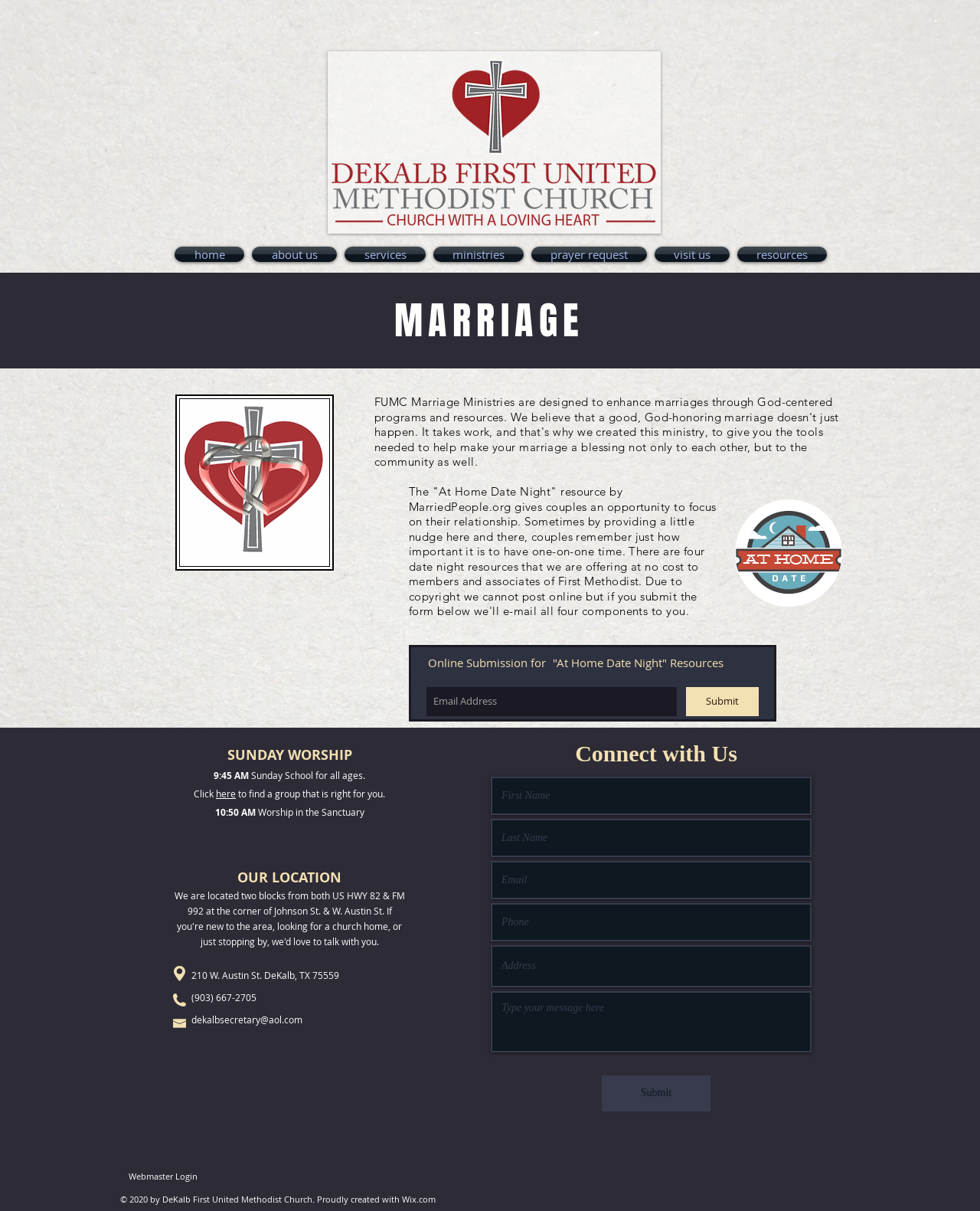Summarize the contents and layout of the webpage in detail.

This webpage is about DeKalb First United Methodist Church, specifically focusing on marriage and worship services. At the top, there is a navigation menu with links to different sections of the website, including "home", "about us", "services", "ministries", "prayer request", "visit us", and "resources".

Below the navigation menu, there is a main section with a heading "MARRIAGE" in large font. Underneath, there is a paragraph of text describing a resource called "At Home Date Night" provided by MarriedPeople.org, which offers couples an opportunity to focus on their relationship. The text also mentions that the resource is available at no cost to members and associates of First Methodist, and provides a form to submit an email address to receive the resource.

To the right of the text, there is a slideshow region with a heading "Online Submission for 'At Home Date Night' Resources". Within the slideshow, there is a form with fields to enter an email address and a submit button.

Further down the page, there is a section with information about Sunday worship services, including the schedule and location of the church. There are several headings and paragraphs of text describing the services, including Sunday school and worship times. There is also a link to find a group that is right for you.

Below the worship information, there is a section with the church's location and contact information, including the address, phone number, and email address. There is also a link to the church's email address.

On the right side of the page, there is a section with a heading "Connect with Us" and a form to enter contact information, including first name, last name, email, phone, and address. There is also a submit button at the bottom of the form.

At the very bottom of the page, there is a link to the webmaster login and a copyright notice with a link to Wix.com, the website builder used to create the site.